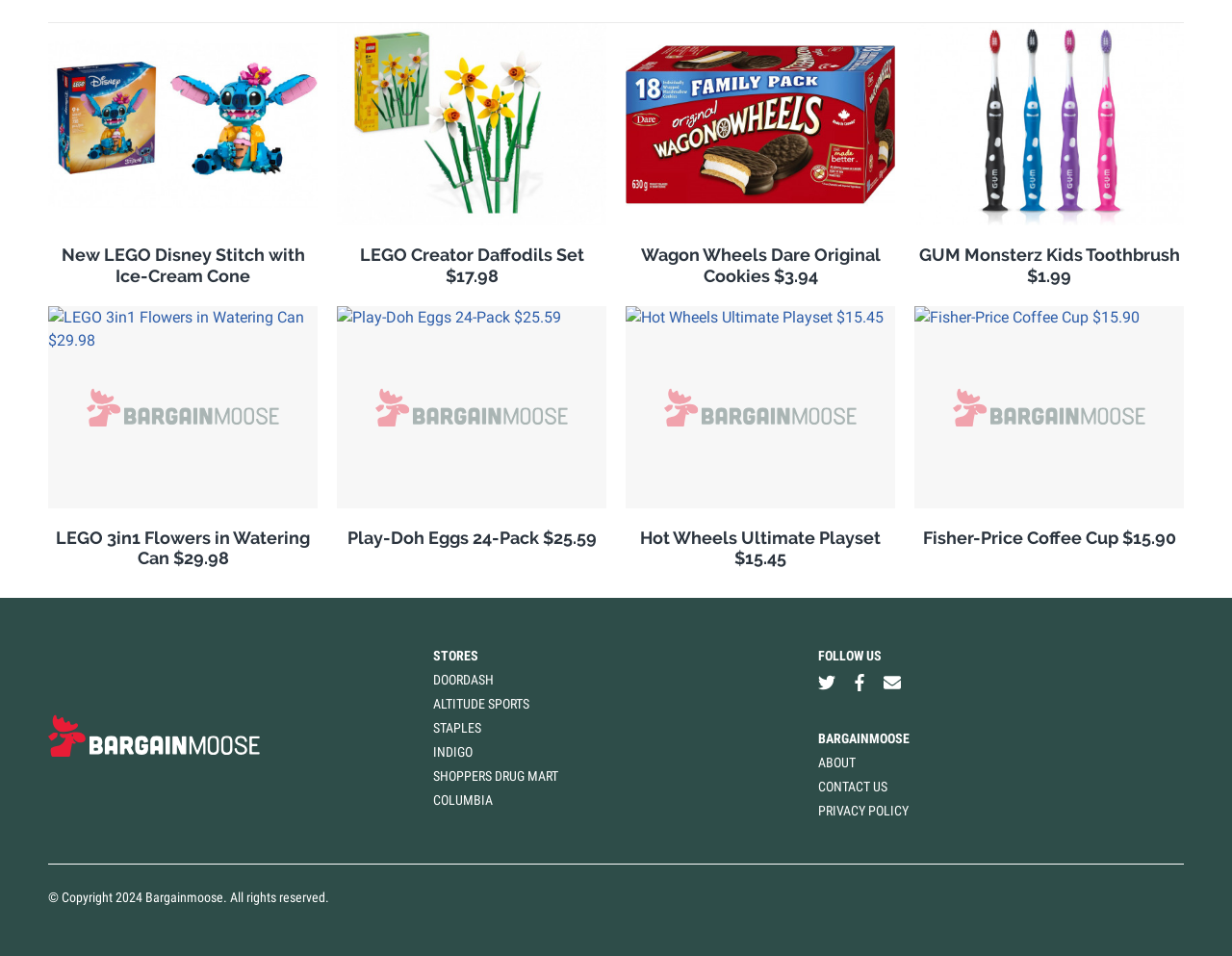Using the description: "Indigo", identify the bounding box of the corresponding UI element in the screenshot.

[0.352, 0.778, 0.384, 0.794]